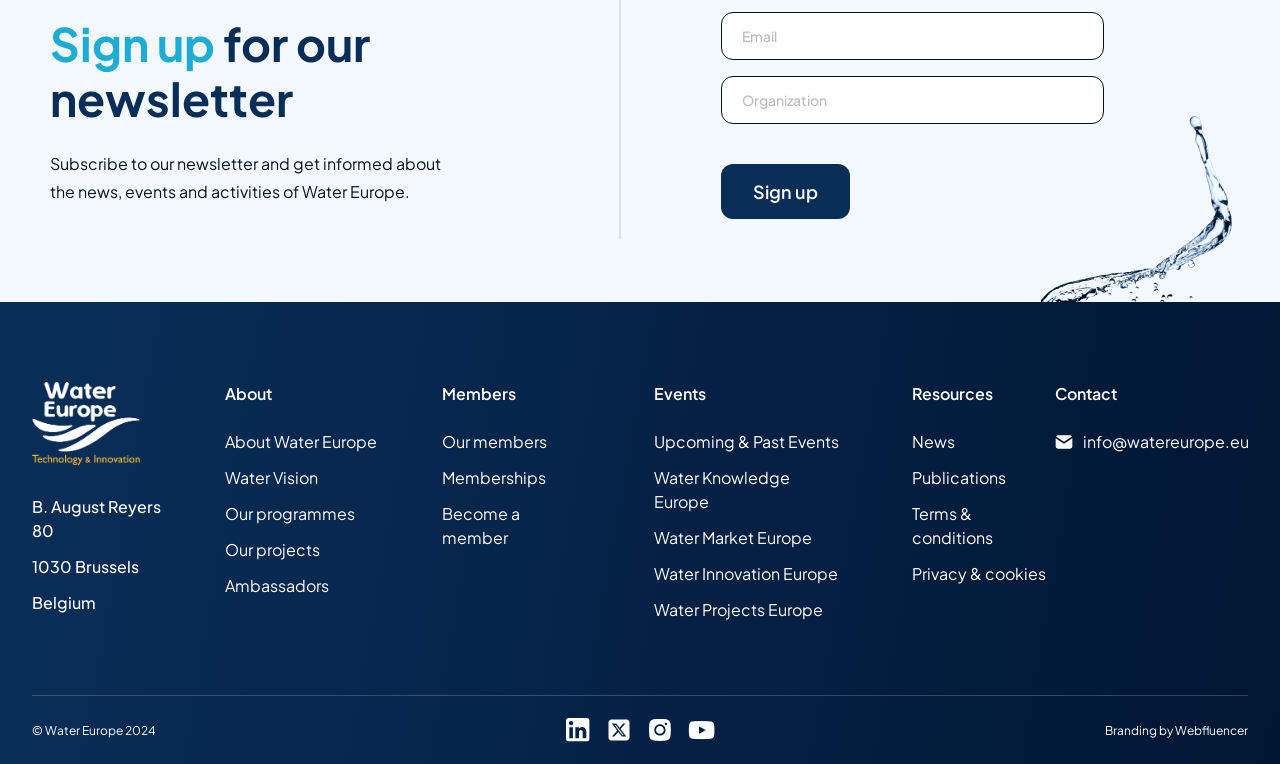Identify the bounding box coordinates of the element to click to follow this instruction: 'View upcoming events'. Ensure the coordinates are four float values between 0 and 1, provided as [left, top, right, bottom].

[0.511, 0.563, 0.655, 0.595]